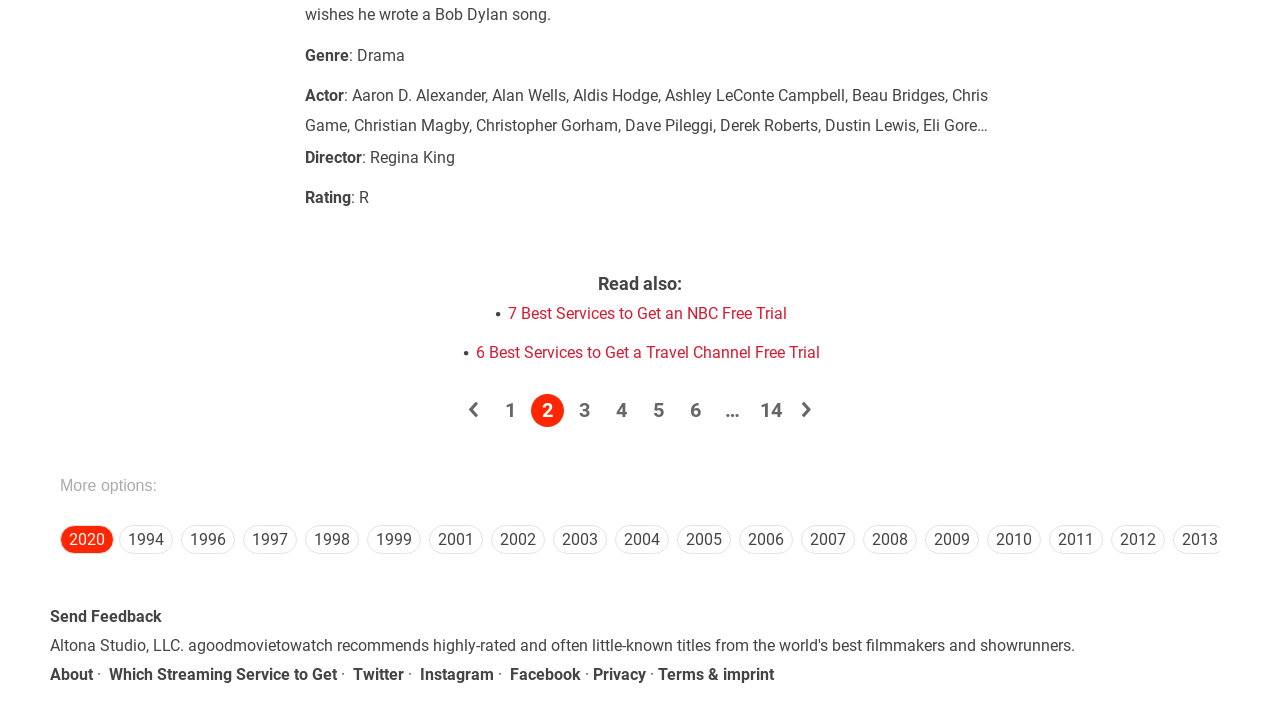Find the bounding box coordinates for the area that should be clicked to accomplish the instruction: "Click on the link to view the year 1994".

[0.093, 0.726, 0.135, 0.766]